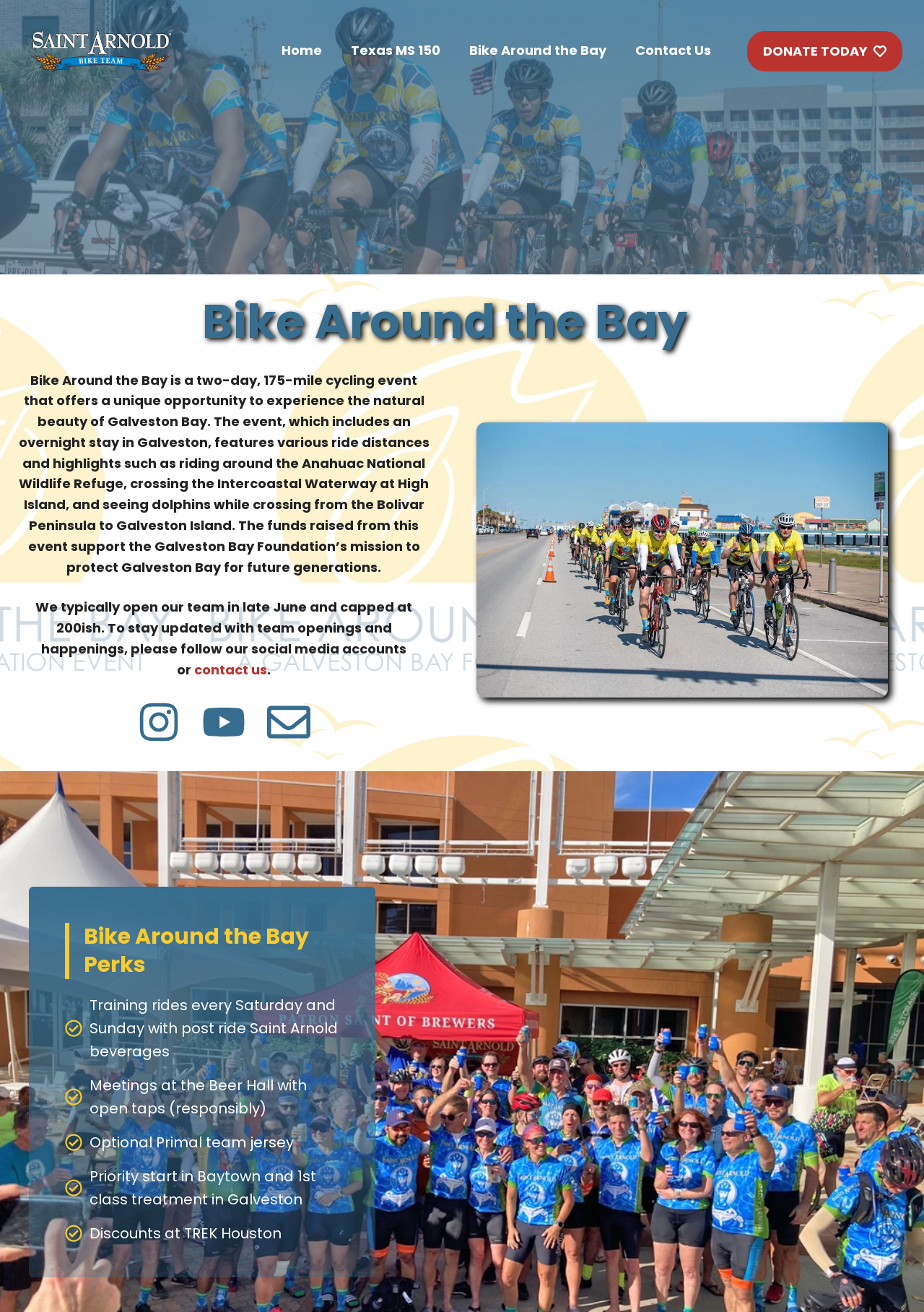Determine the bounding box coordinates for the clickable element required to fulfill the instruction: "Contact us". Provide the coordinates as four float numbers between 0 and 1, i.e., [left, top, right, bottom].

[0.671, 0.027, 0.785, 0.051]